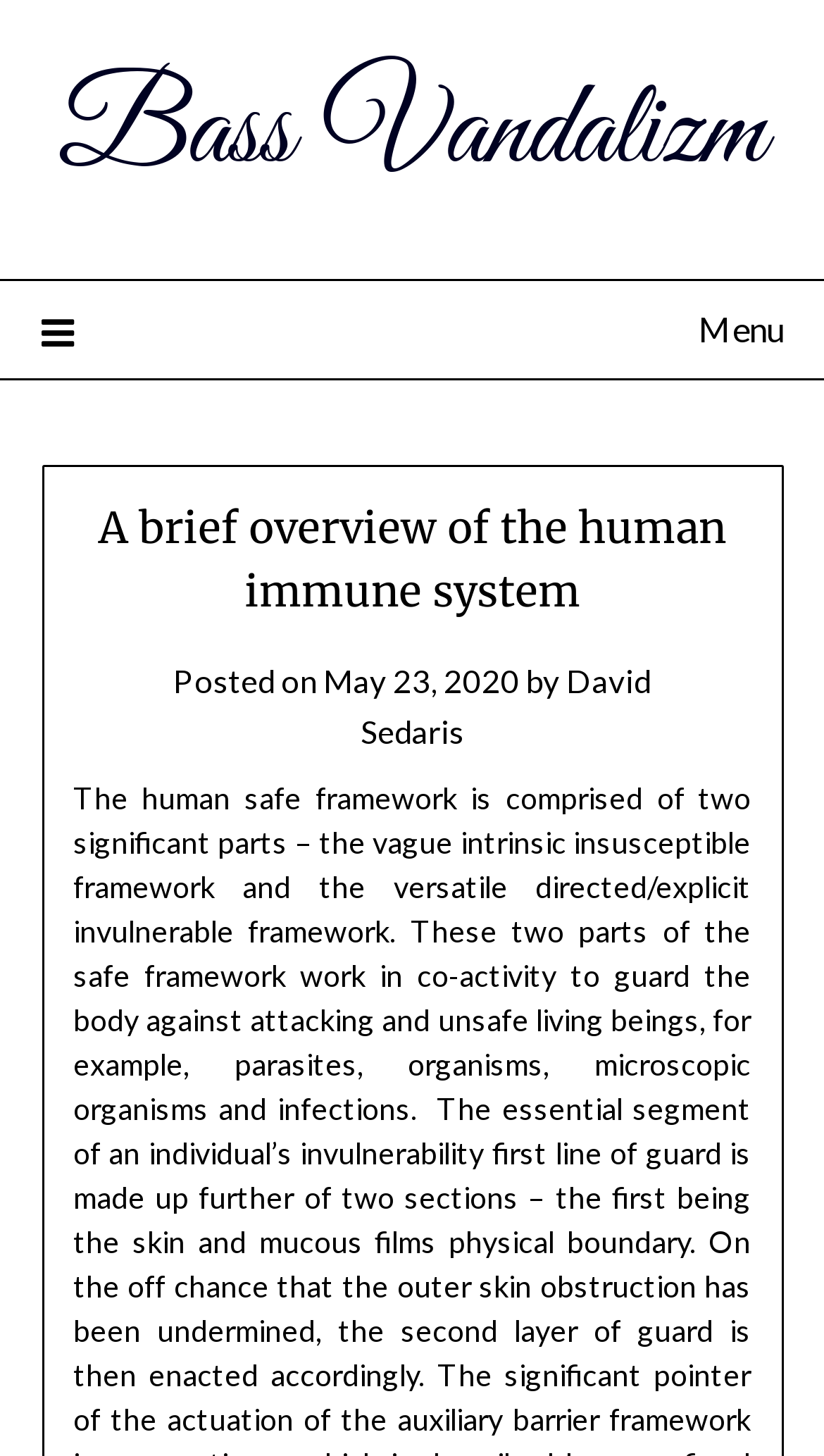Using the information in the image, give a detailed answer to the following question: Is the menu expanded?

I found the menu element with the text ' Menu' and checked its expanded property, which is set to False.